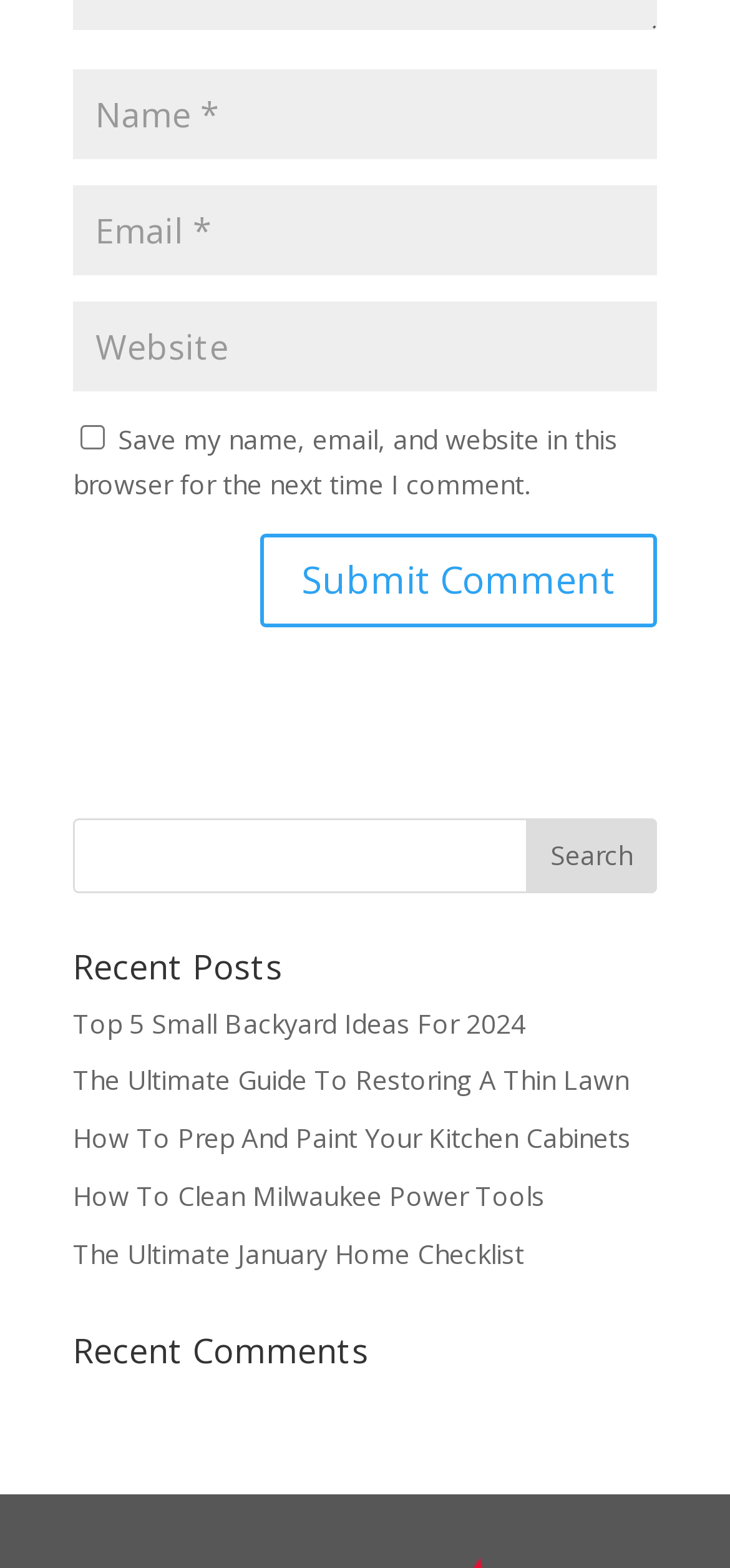What is the function of the button at the bottom of the page?
Provide a detailed answer to the question, using the image to inform your response.

The button is located at the bottom of the page, next to a textbox, and has a label 'Search'. This suggests that its function is to search for something, possibly on the website.